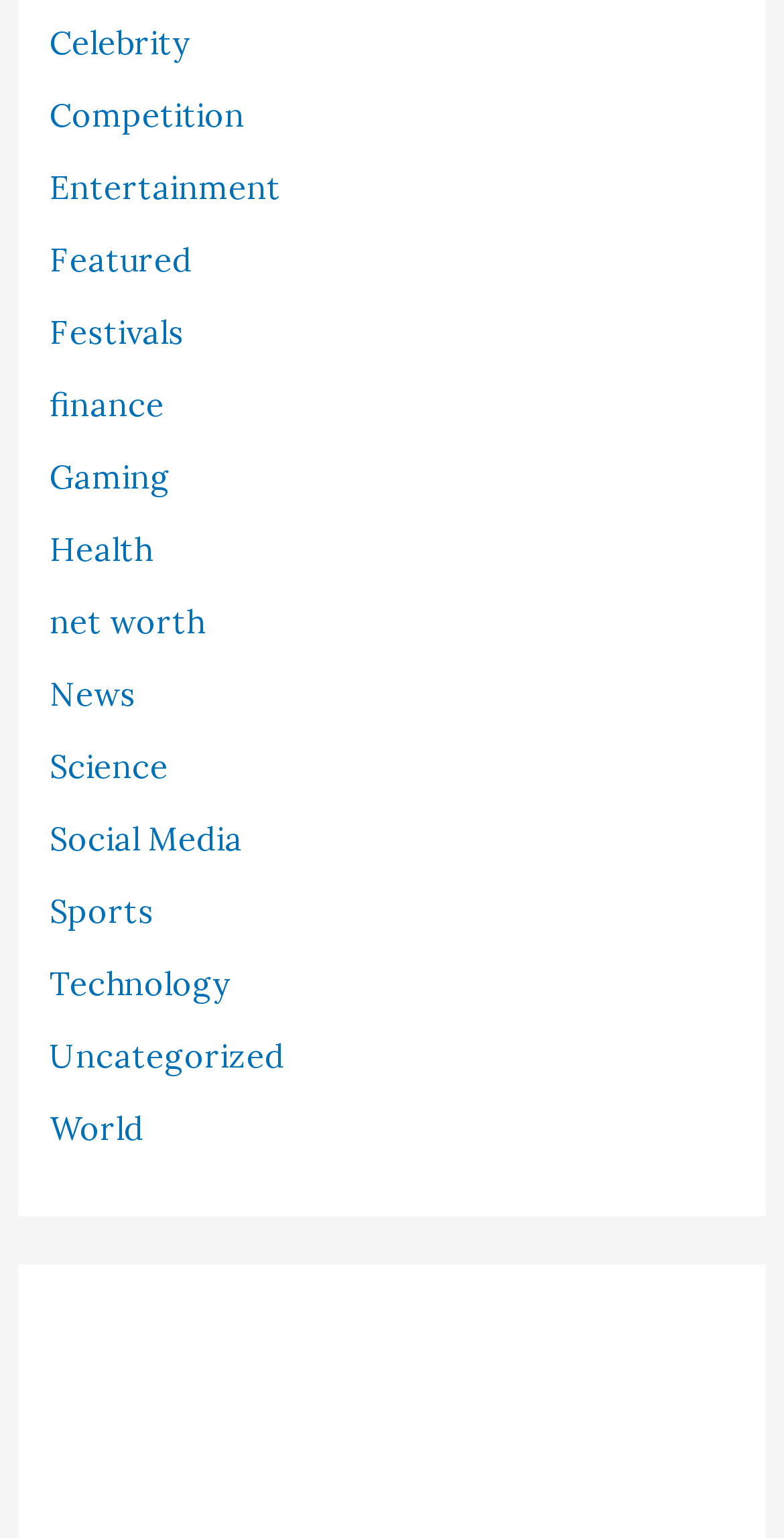Predict the bounding box coordinates of the UI element that matches this description: "World". The coordinates should be in the format [left, top, right, bottom] with each value between 0 and 1.

[0.063, 0.721, 0.184, 0.747]